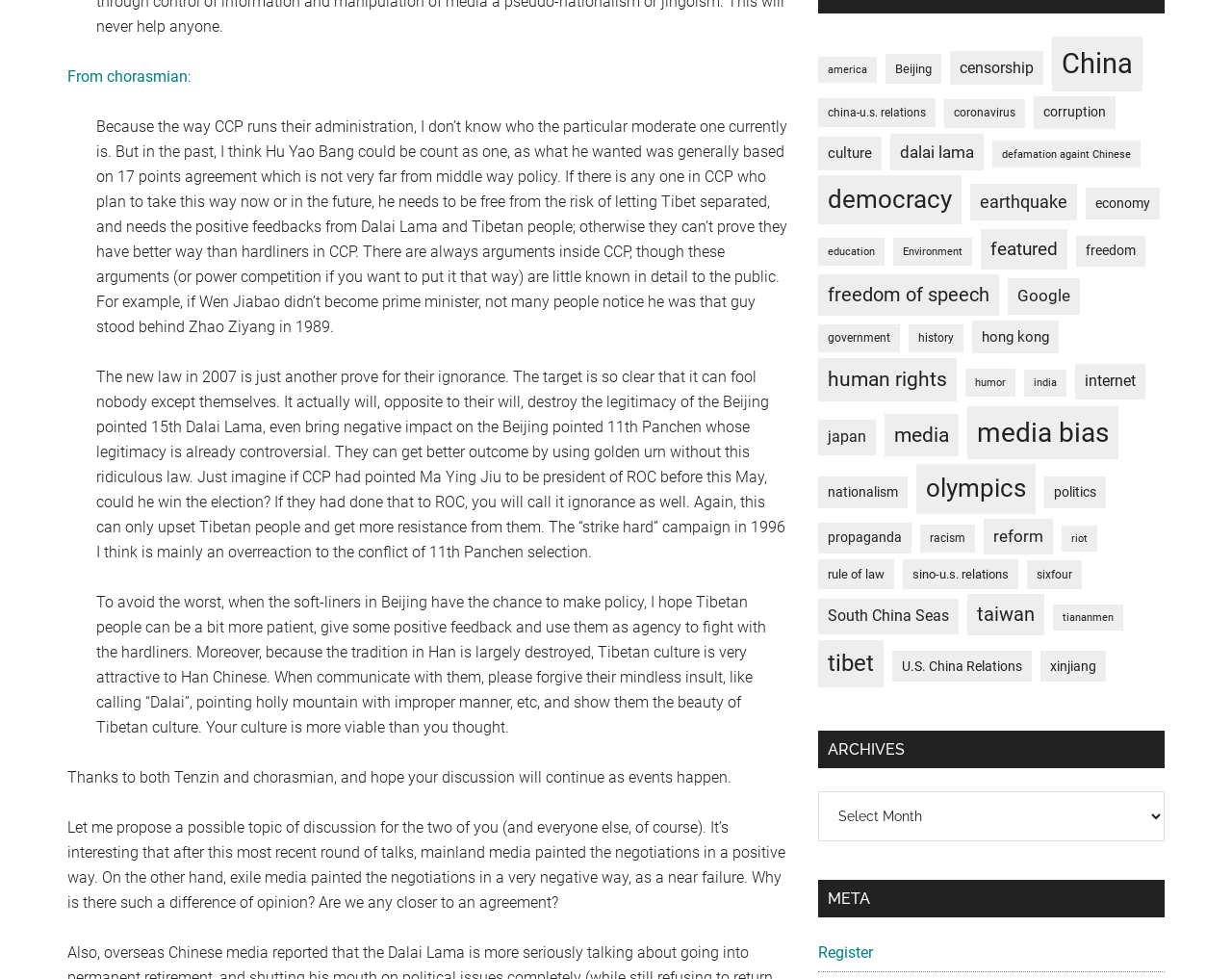Please identify the bounding box coordinates of the clickable area that will allow you to execute the instruction: "Click on the link 'Beijing'".

[0.719, 0.055, 0.764, 0.085]